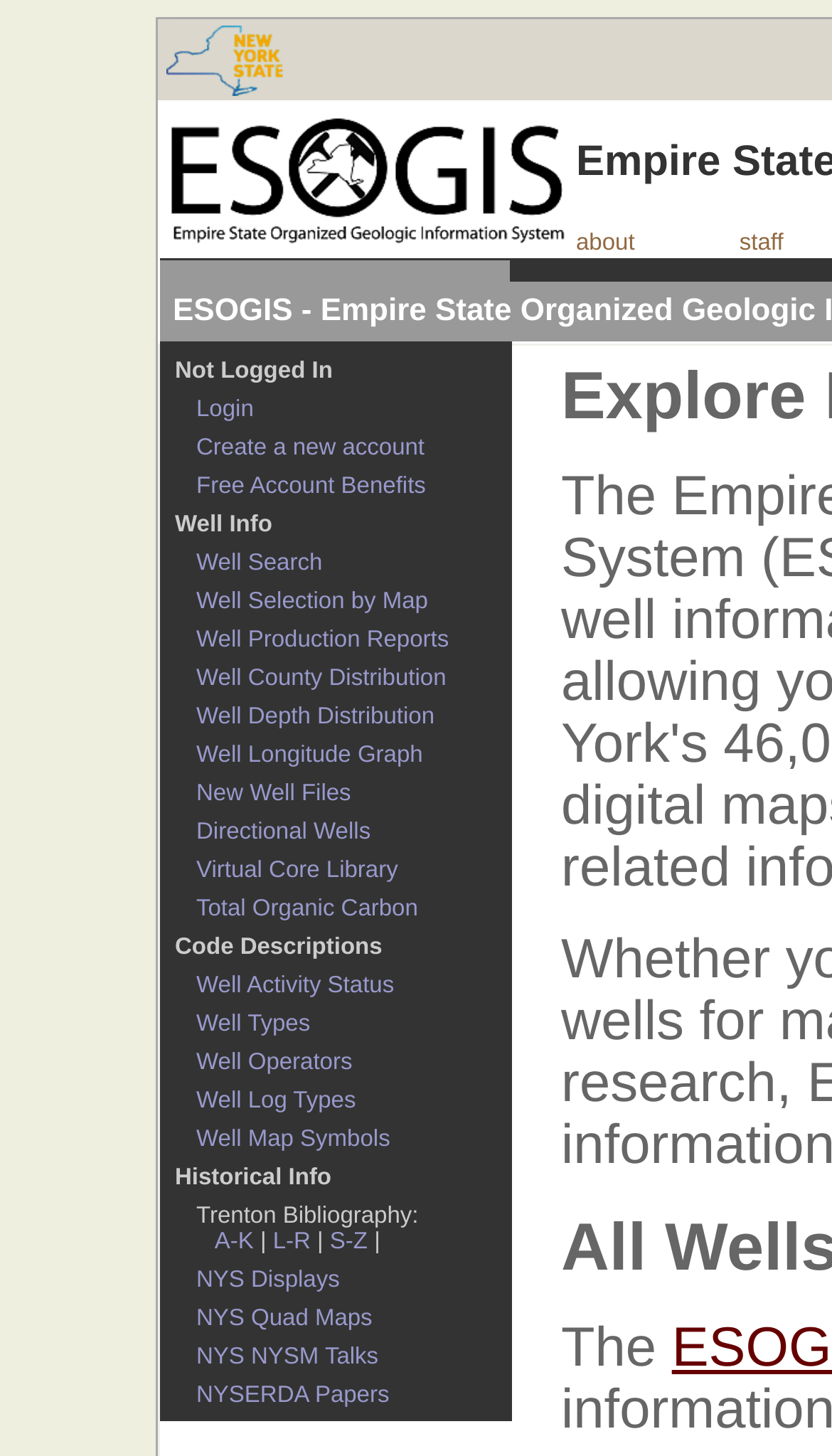Determine the bounding box for the UI element described here: "Well County Distribution".

[0.236, 0.457, 0.536, 0.475]